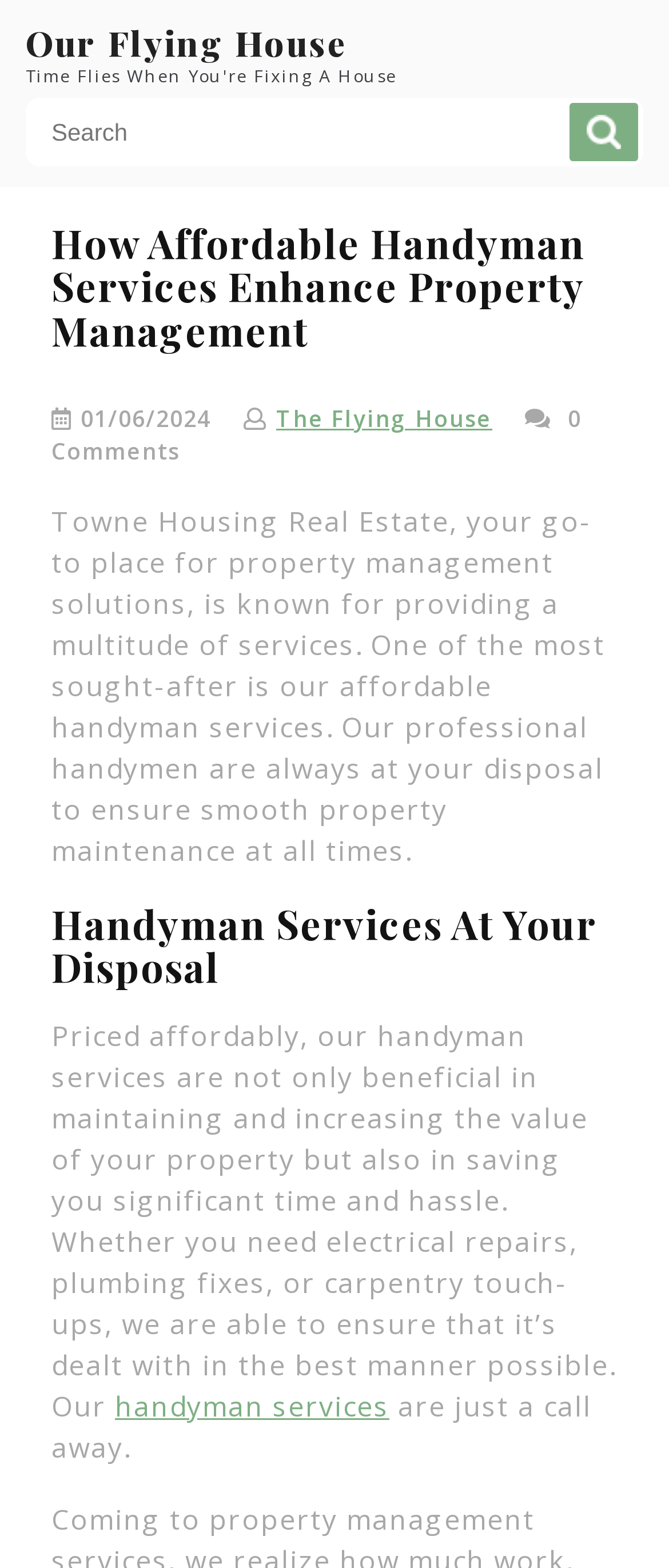Locate the bounding box of the UI element with the following description: "handyman services".

[0.172, 0.884, 0.582, 0.908]